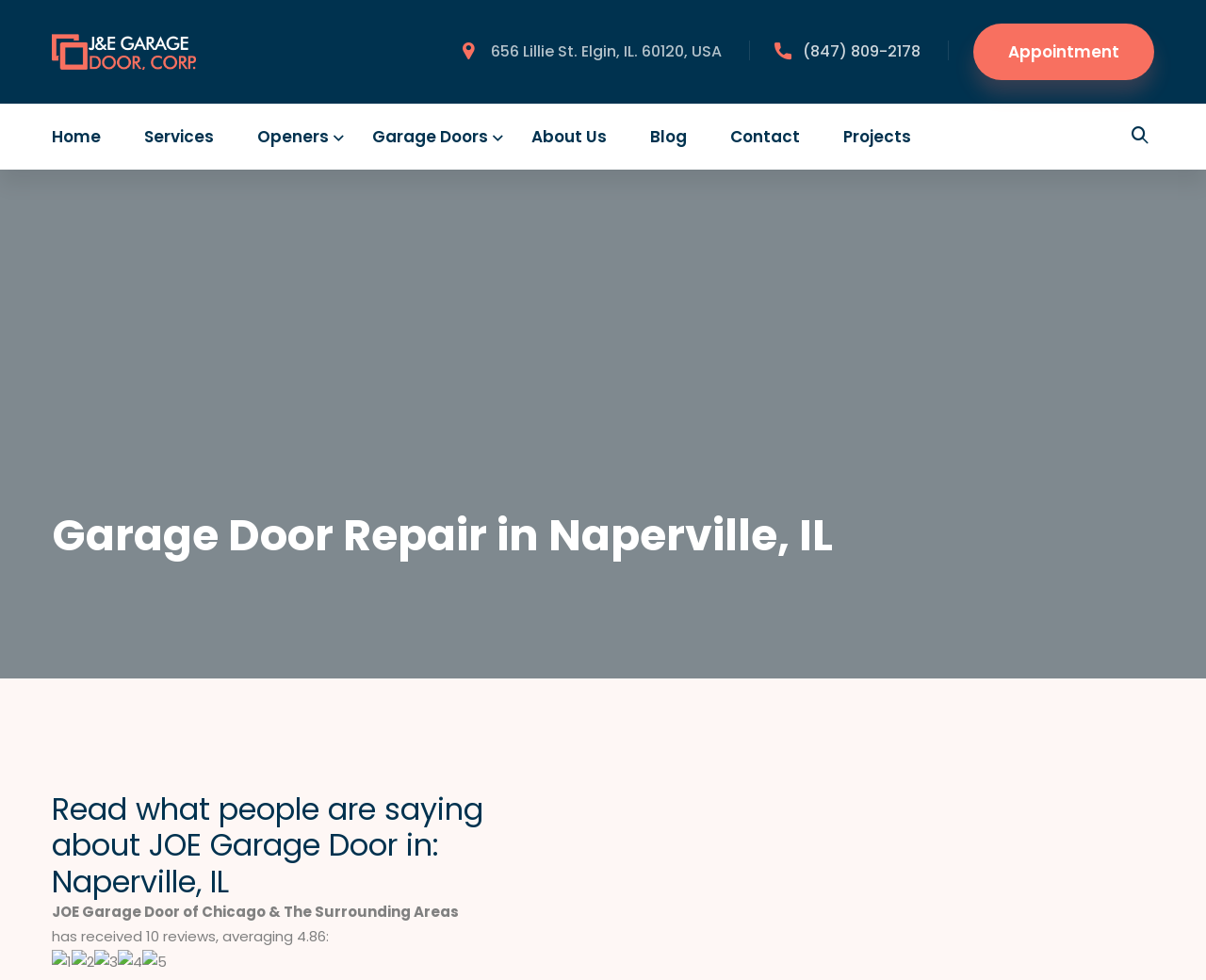Show me the bounding box coordinates of the clickable region to achieve the task as per the instruction: "Make an appointment".

[0.807, 0.024, 0.957, 0.082]